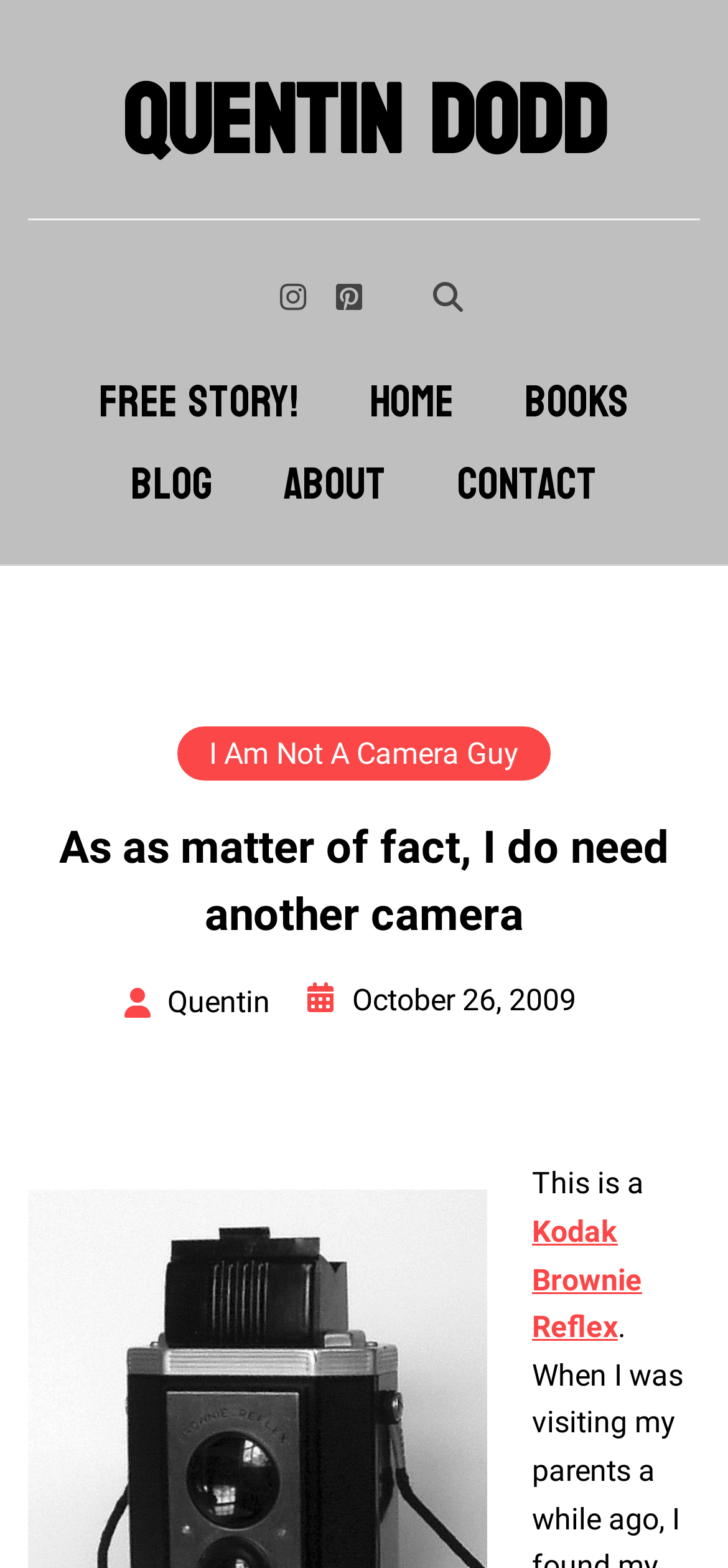Specify the bounding box coordinates of the area to click in order to follow the given instruction: "learn about the author."

[0.346, 0.295, 0.574, 0.324]